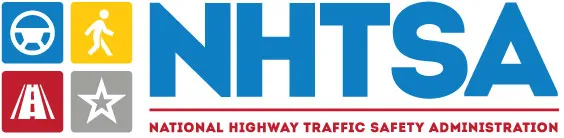Using the information shown in the image, answer the question with as much detail as possible: What is written underneath the main lettering?

According to the caption, underneath the main lettering, the full name 'NATIONAL HIGHWAY TRAFFIC SAFETY ADMINISTRATION' is presented in a clear, contrasting style, which reinforces the agency's commitment to promoting safety and reducing road-related accidents.